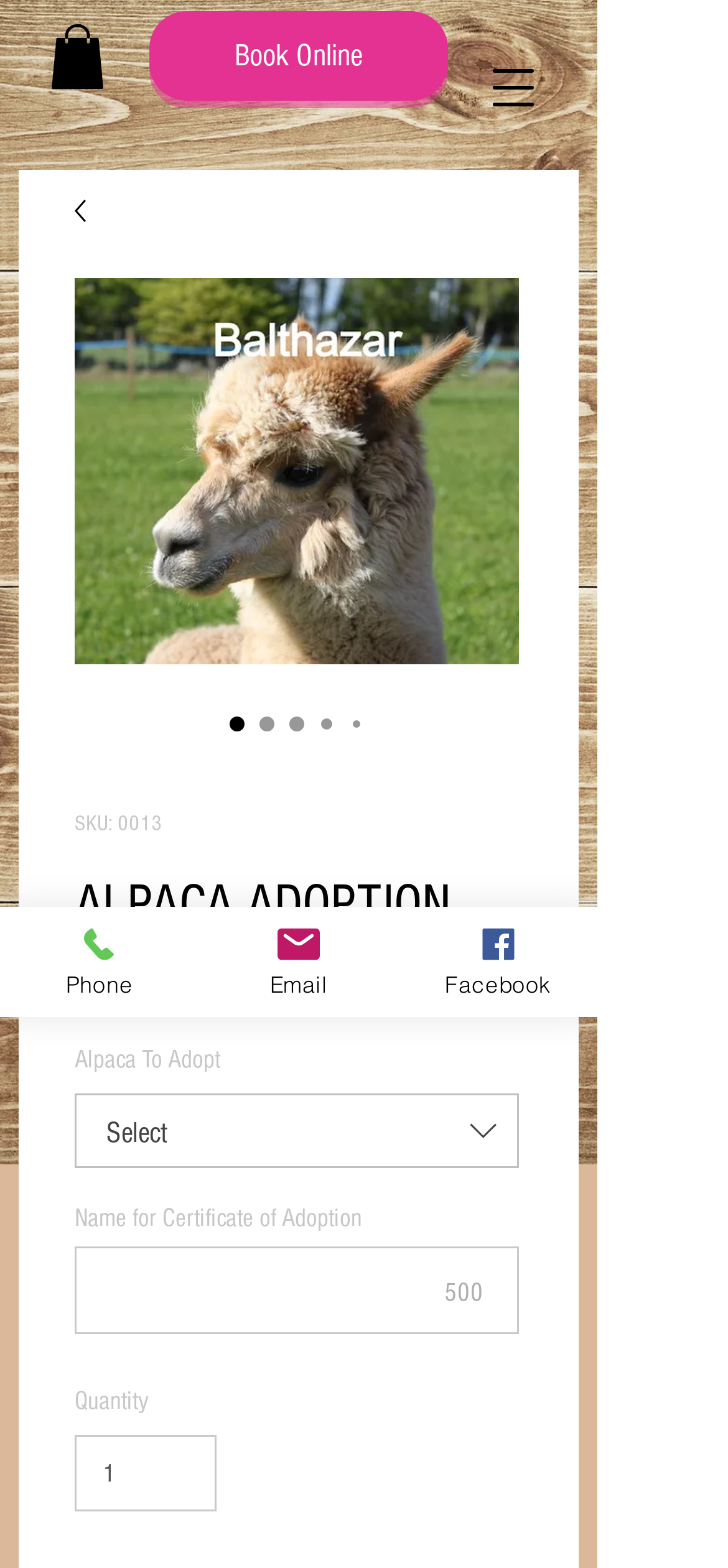Please identify the bounding box coordinates of the area I need to click to accomplish the following instruction: "Open the navigation menu".

[0.641, 0.026, 0.769, 0.086]